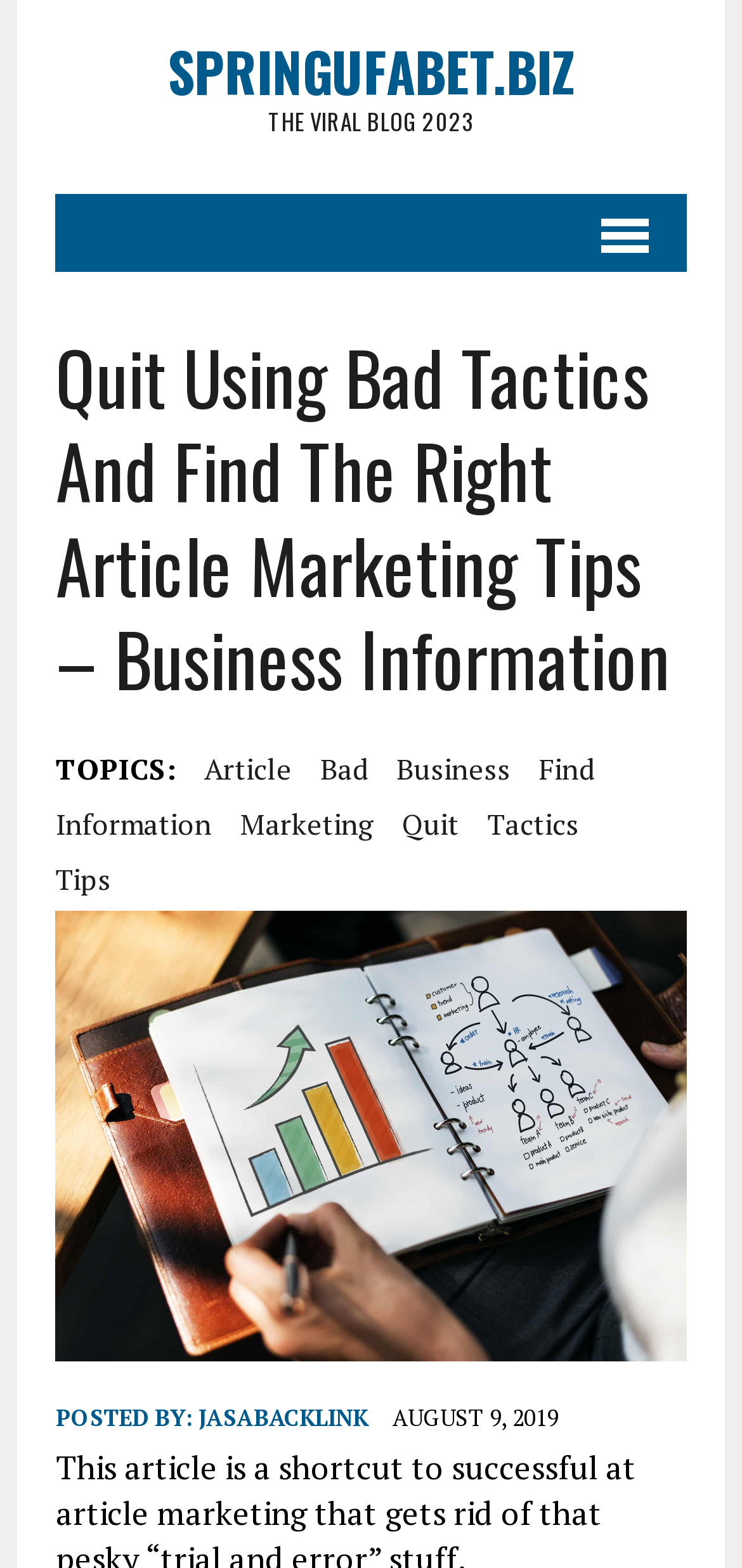Please identify the coordinates of the bounding box for the clickable region that will accomplish this instruction: "go to Article page".

[0.275, 0.475, 0.393, 0.504]